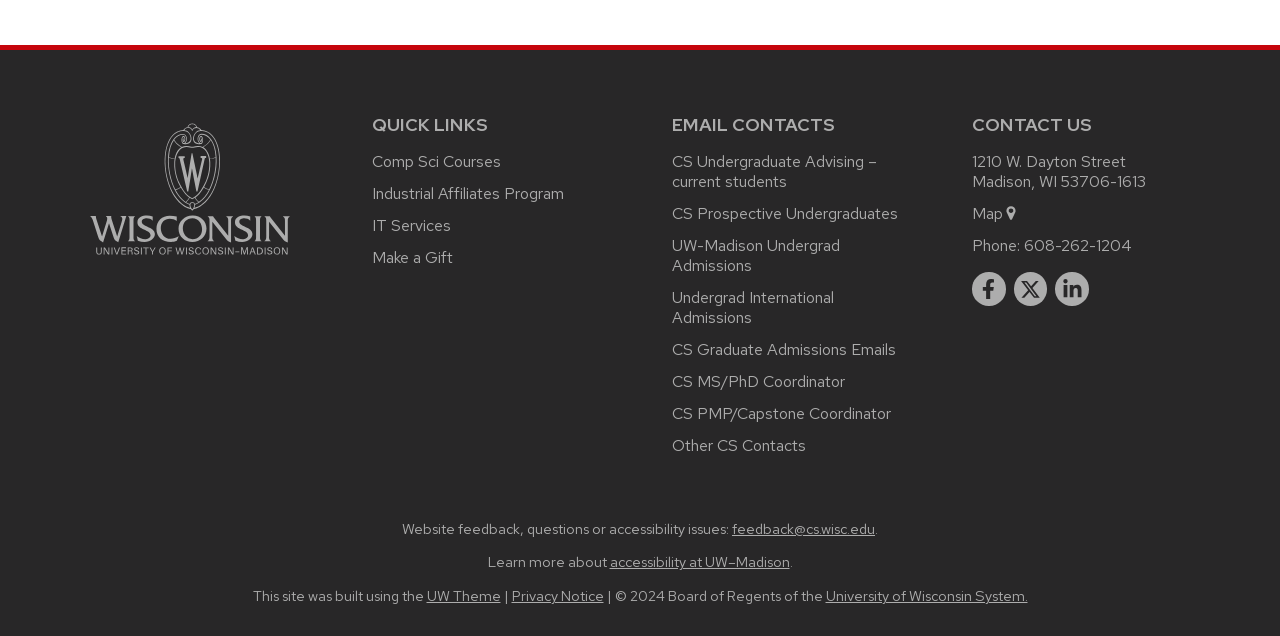Locate the bounding box coordinates of the element you need to click to accomplish the task described by this instruction: "View the location on the map".

[0.759, 0.319, 0.796, 0.352]